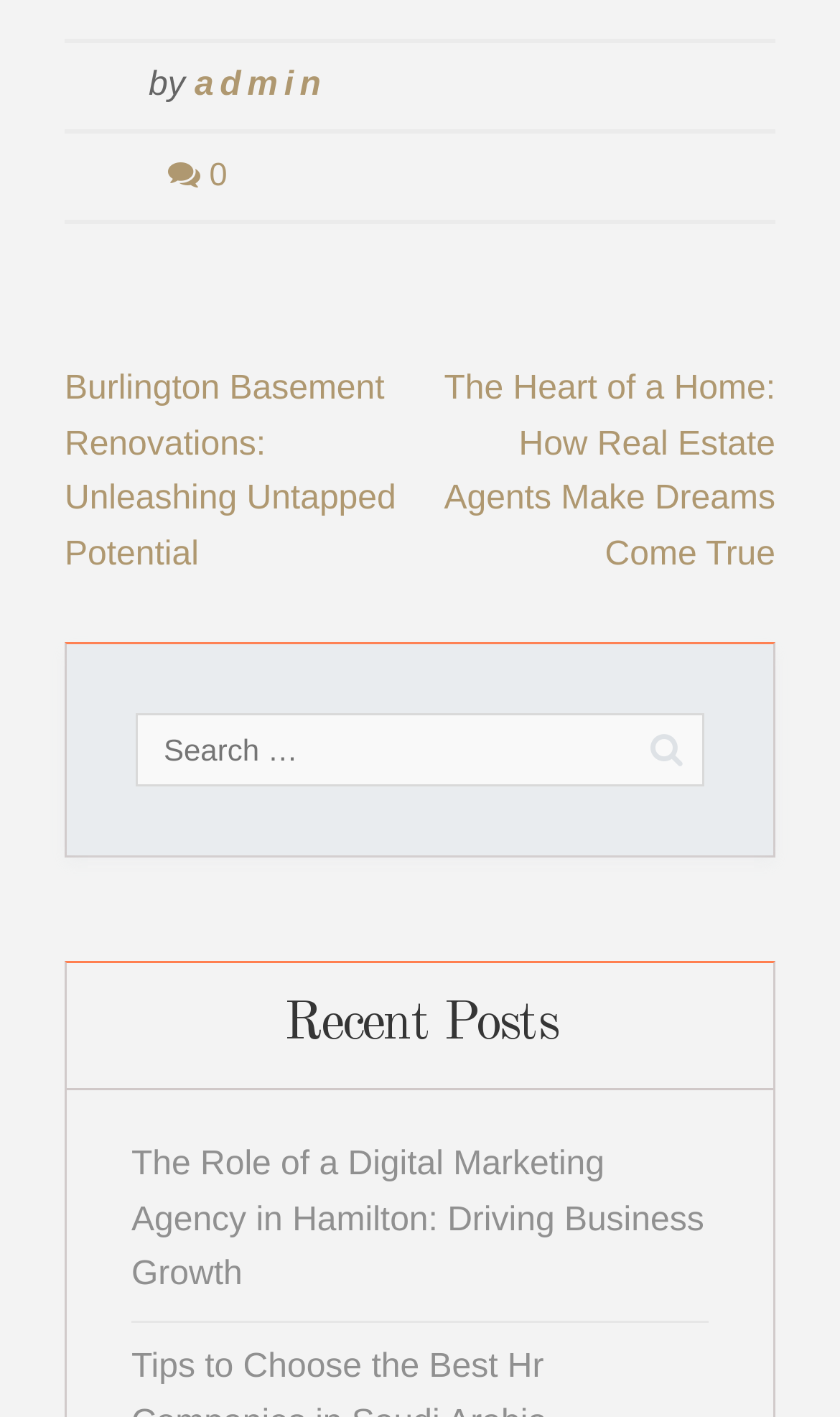Respond with a single word or phrase to the following question: What is the text next to the search icon?

0